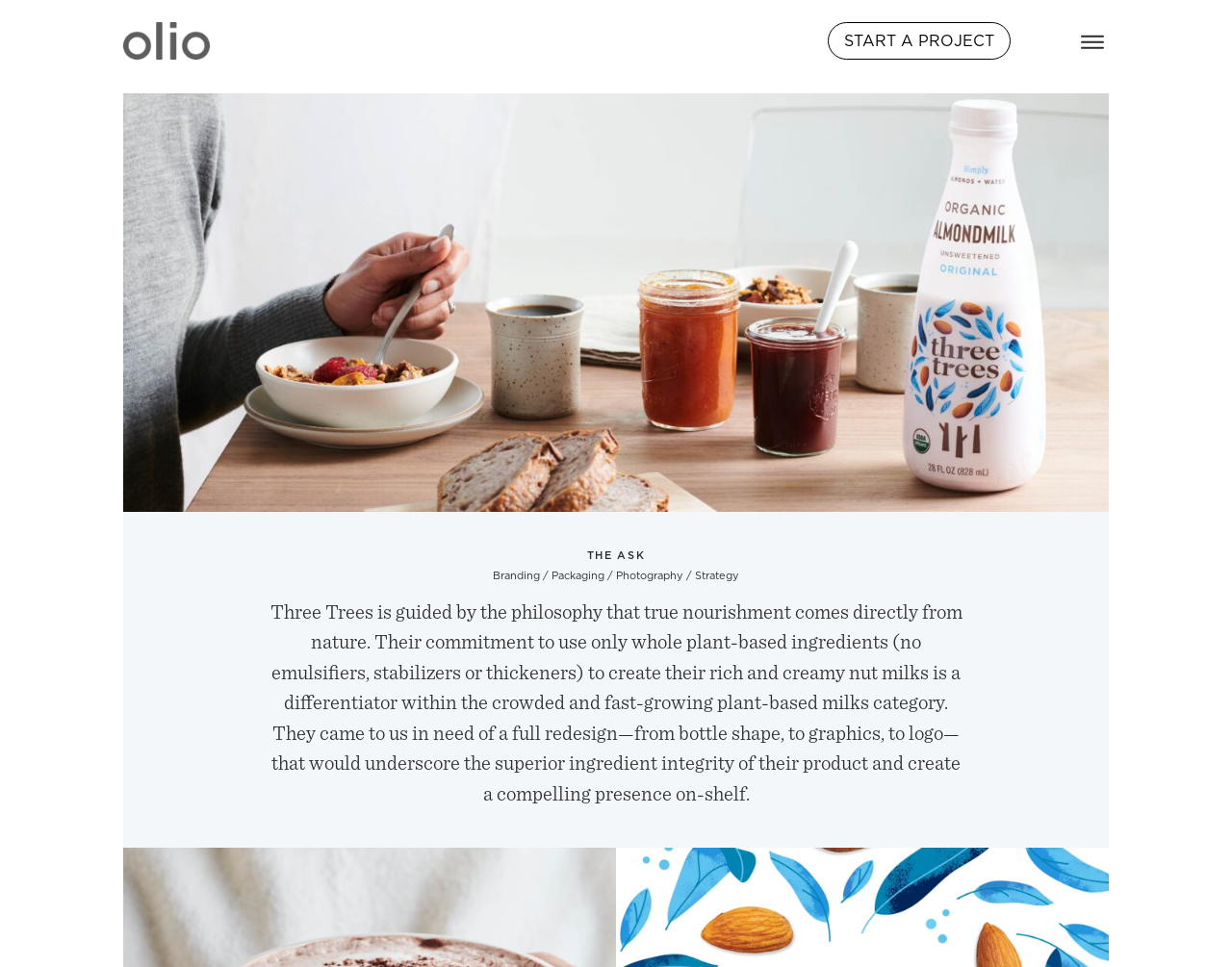Please determine the bounding box of the UI element that matches this description: START A PROJECT. The coordinates should be given as (top-left x, top-left y, bottom-right x, bottom-right y), with all values between 0 and 1.

[0.672, 0.023, 0.82, 0.061]